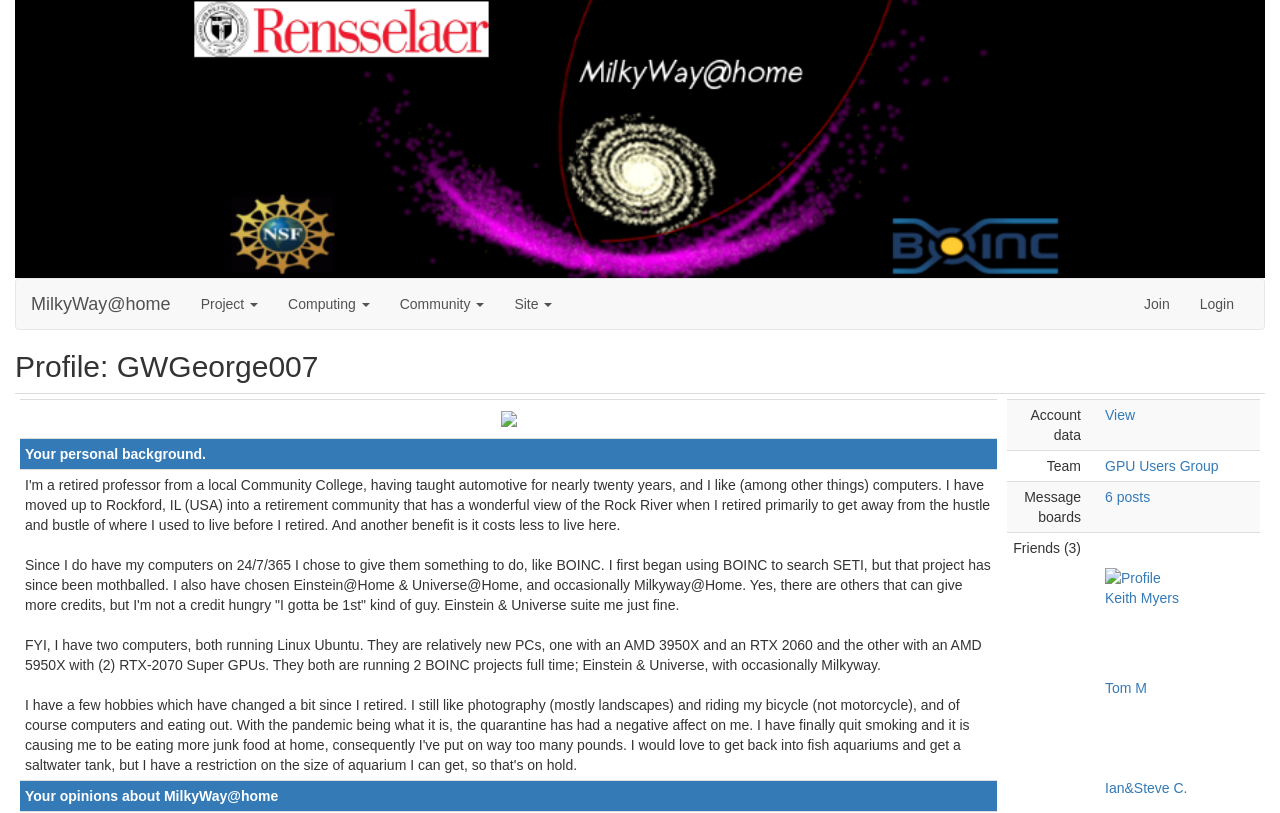Find the bounding box coordinates of the clickable region needed to perform the following instruction: "Check the message boards". The coordinates should be provided as four float numbers between 0 and 1, i.e., [left, top, right, bottom].

[0.787, 0.592, 0.984, 0.655]